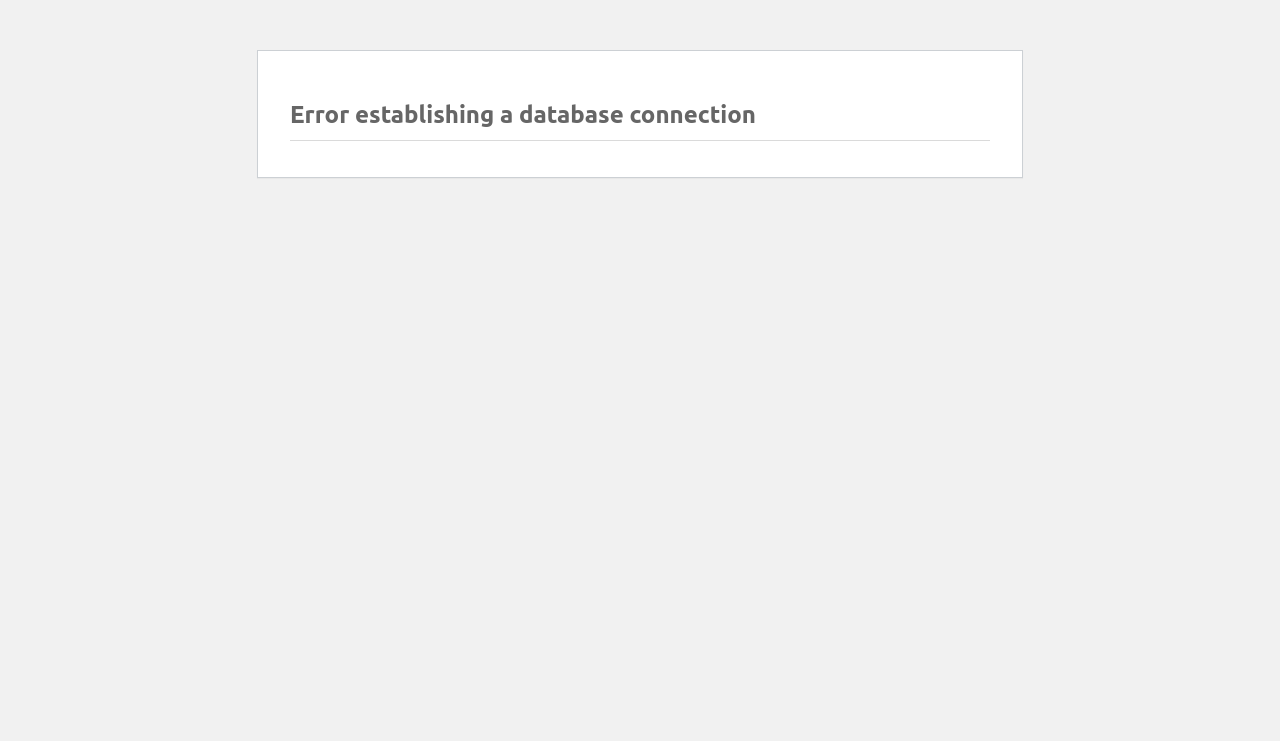Extract the heading text from the webpage.

Error establishing a database connection